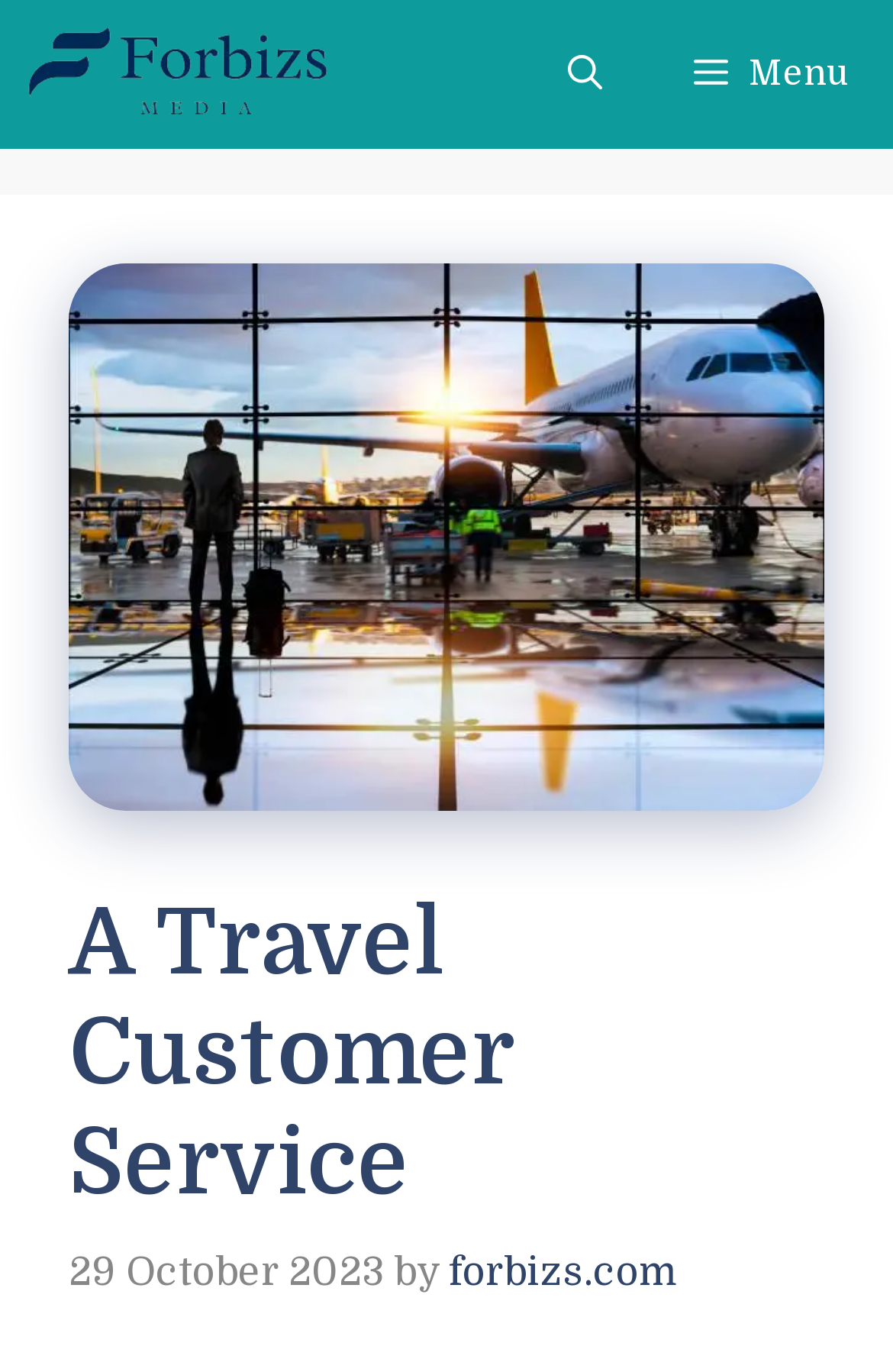What is the author of the article?
Based on the image content, provide your answer in one word or a short phrase.

forbizs.com